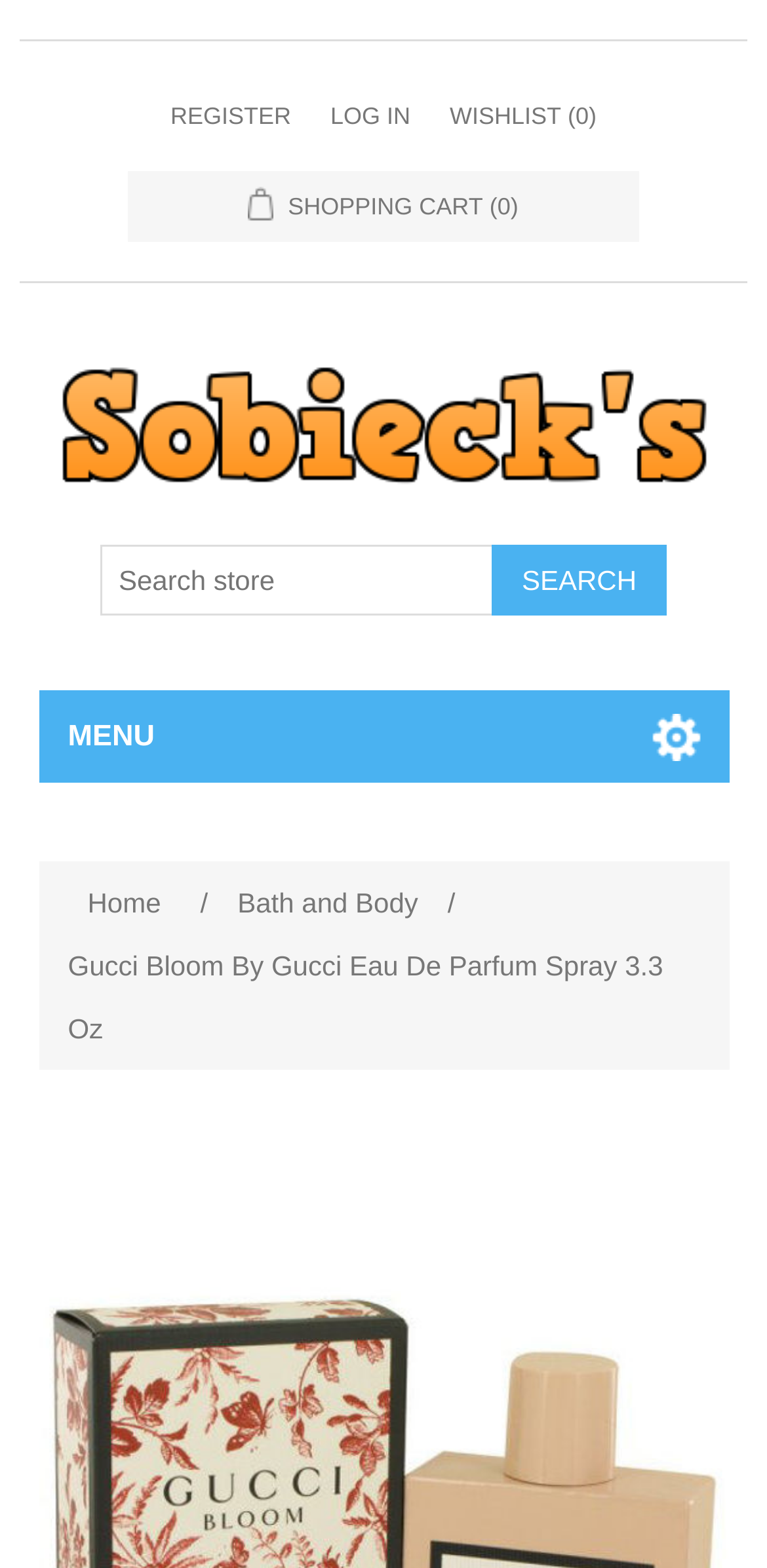Identify the bounding box coordinates of the area that should be clicked in order to complete the given instruction: "view bath and body products". The bounding box coordinates should be four float numbers between 0 and 1, i.e., [left, top, right, bottom].

[0.297, 0.556, 0.558, 0.596]